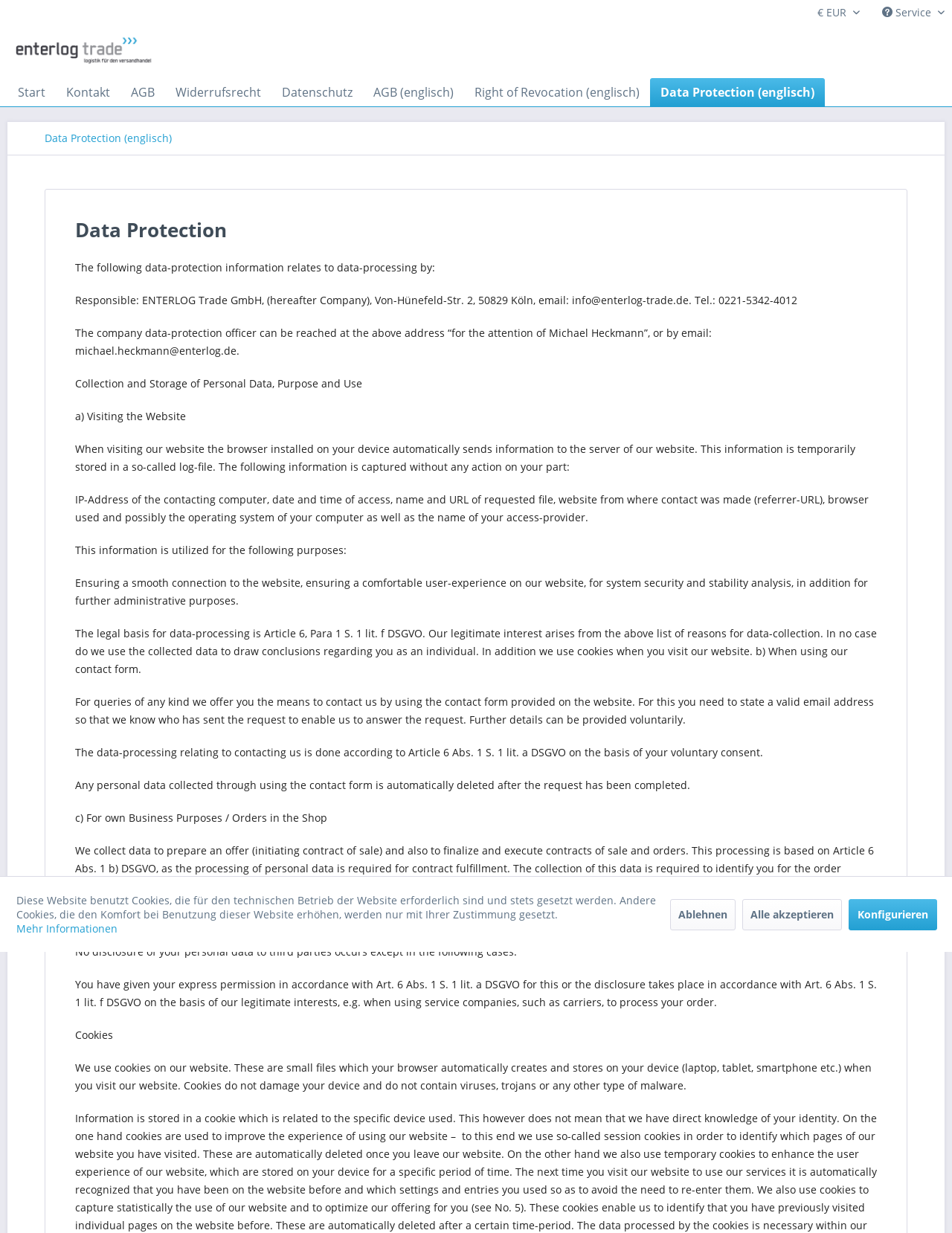Select the bounding box coordinates of the element I need to click to carry out the following instruction: "View the 'Next' page".

None